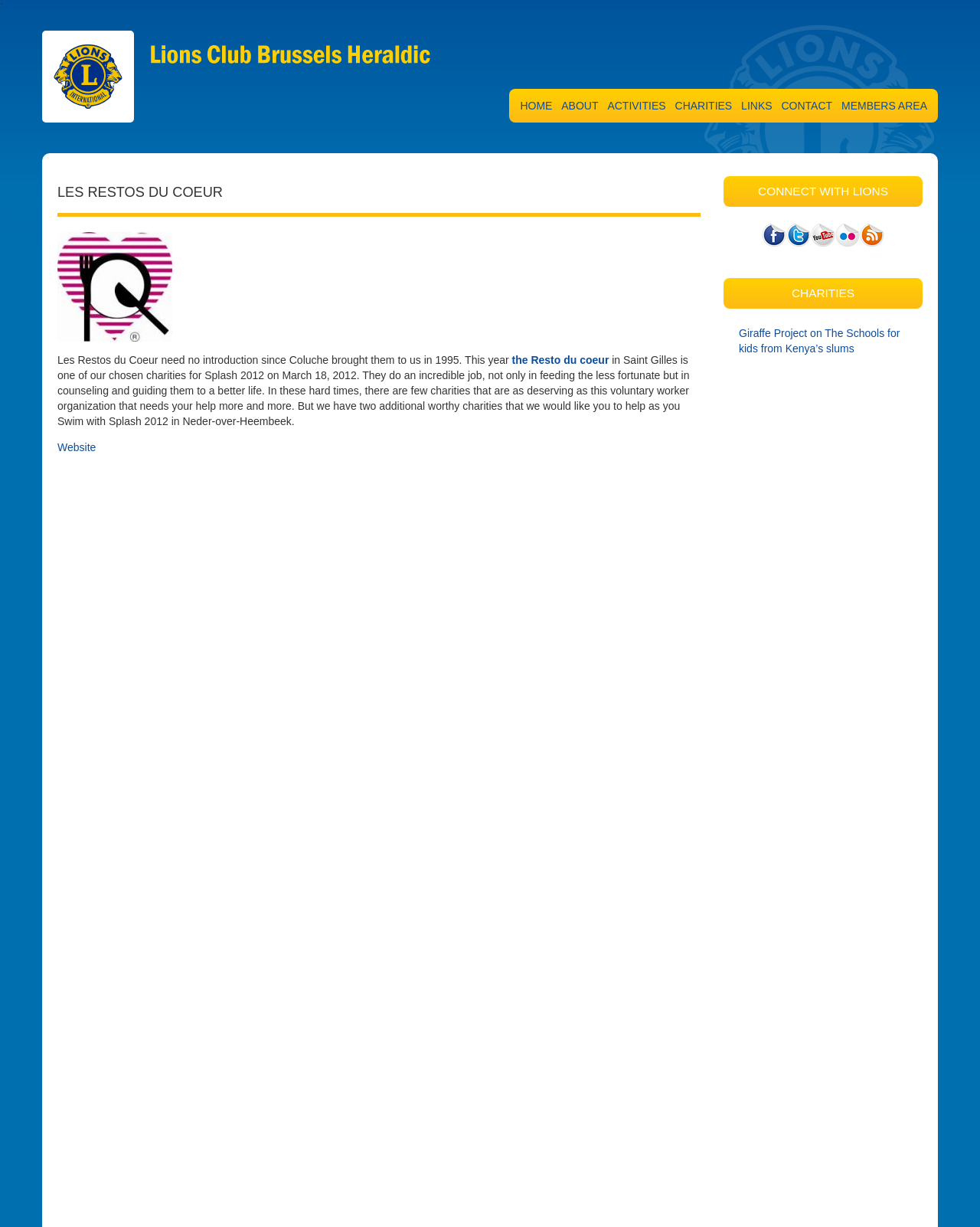Indicate the bounding box coordinates of the element that needs to be clicked to satisfy the following instruction: "Click Home". The coordinates should be four float numbers between 0 and 1, i.e., [left, top, right, bottom].

[0.051, 0.057, 0.129, 0.067]